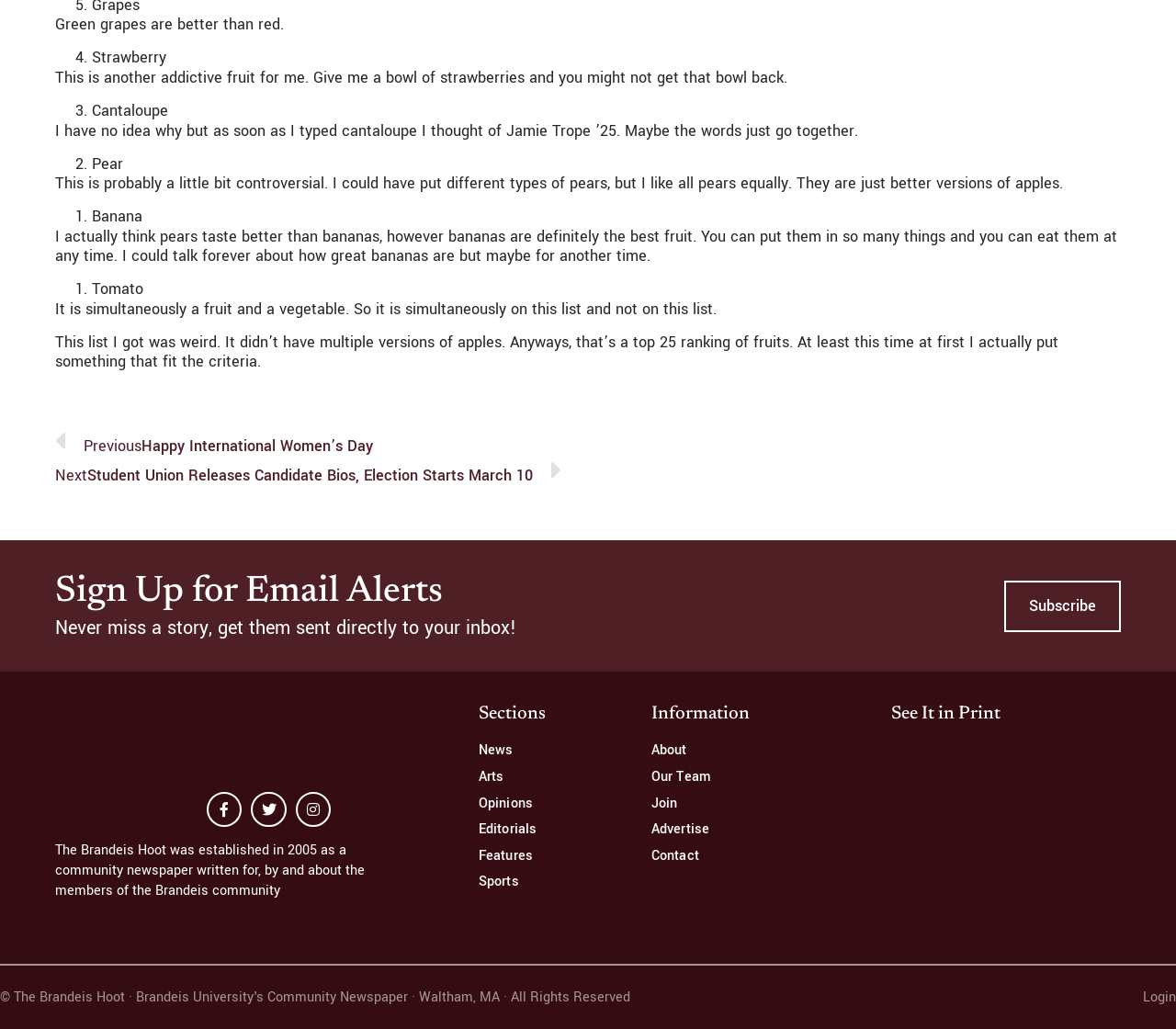Identify the bounding box coordinates of the section that should be clicked to achieve the task described: "Login to the website".

[0.972, 0.96, 1.0, 0.979]